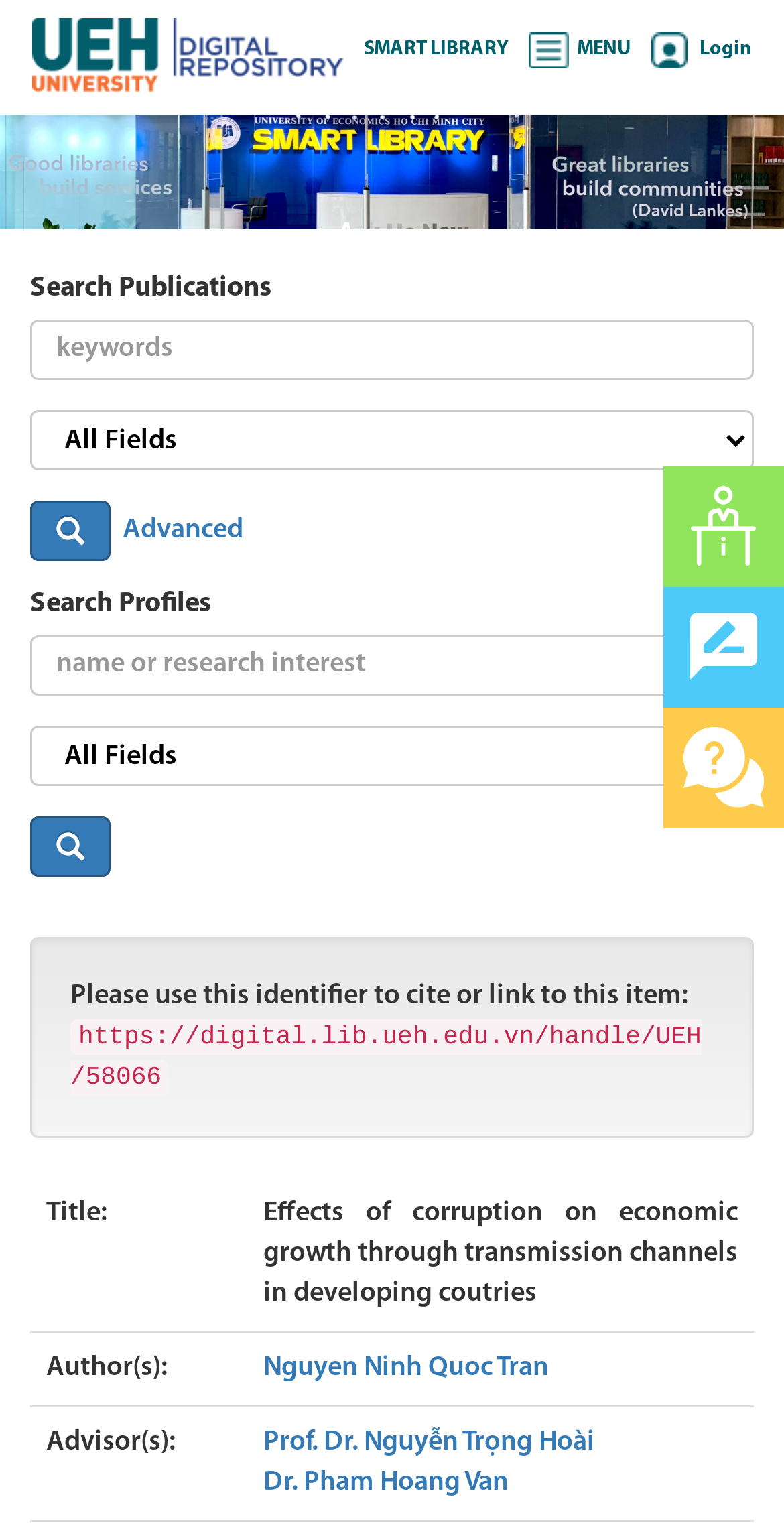Identify the bounding box coordinates for the UI element described as: "parent_node: Search Publications placeholder="keywords"".

[0.038, 0.208, 0.962, 0.247]